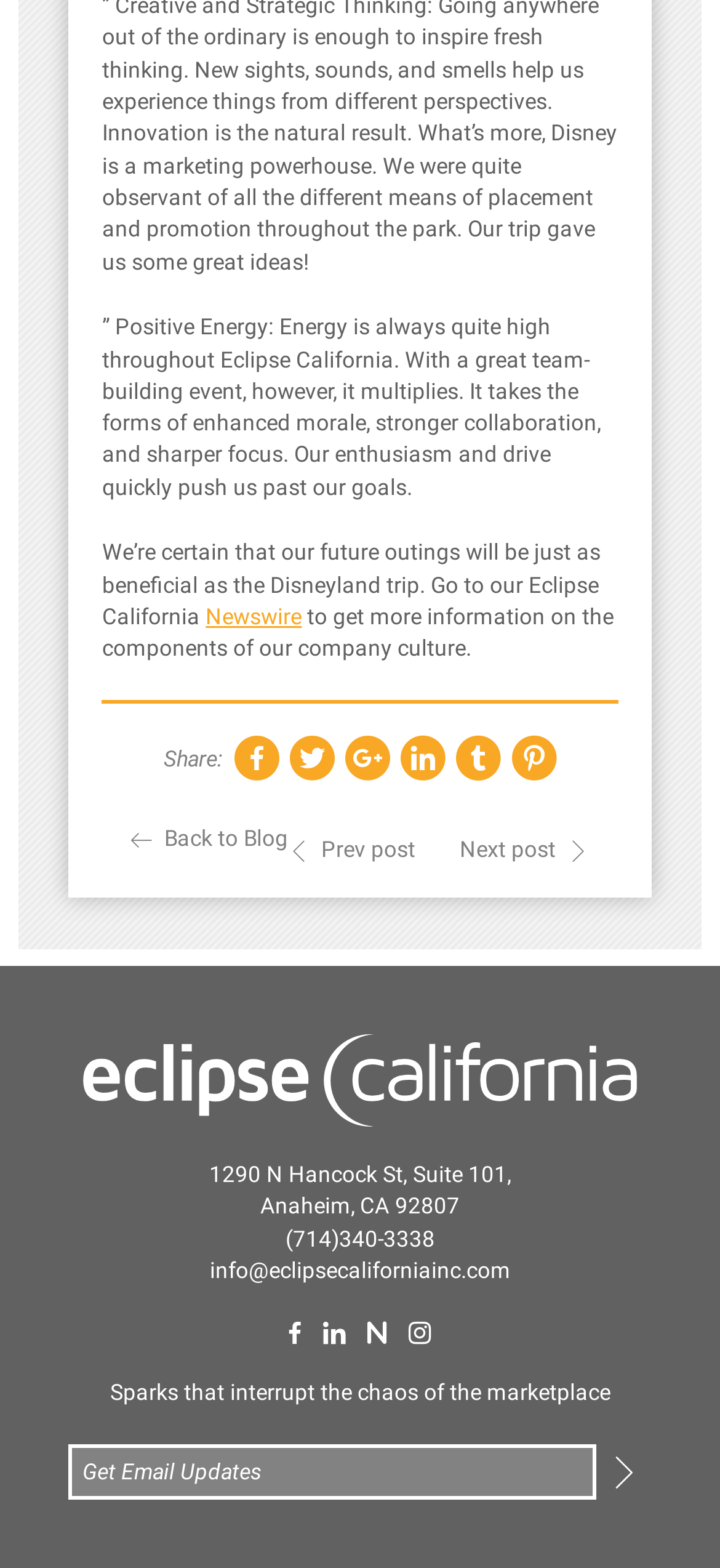Identify the bounding box coordinates of the element that should be clicked to fulfill this task: "Click on the 'Eclipse California Logo' link". The coordinates should be provided as four float numbers between 0 and 1, i.e., [left, top, right, bottom].

[0.115, 0.659, 0.885, 0.718]